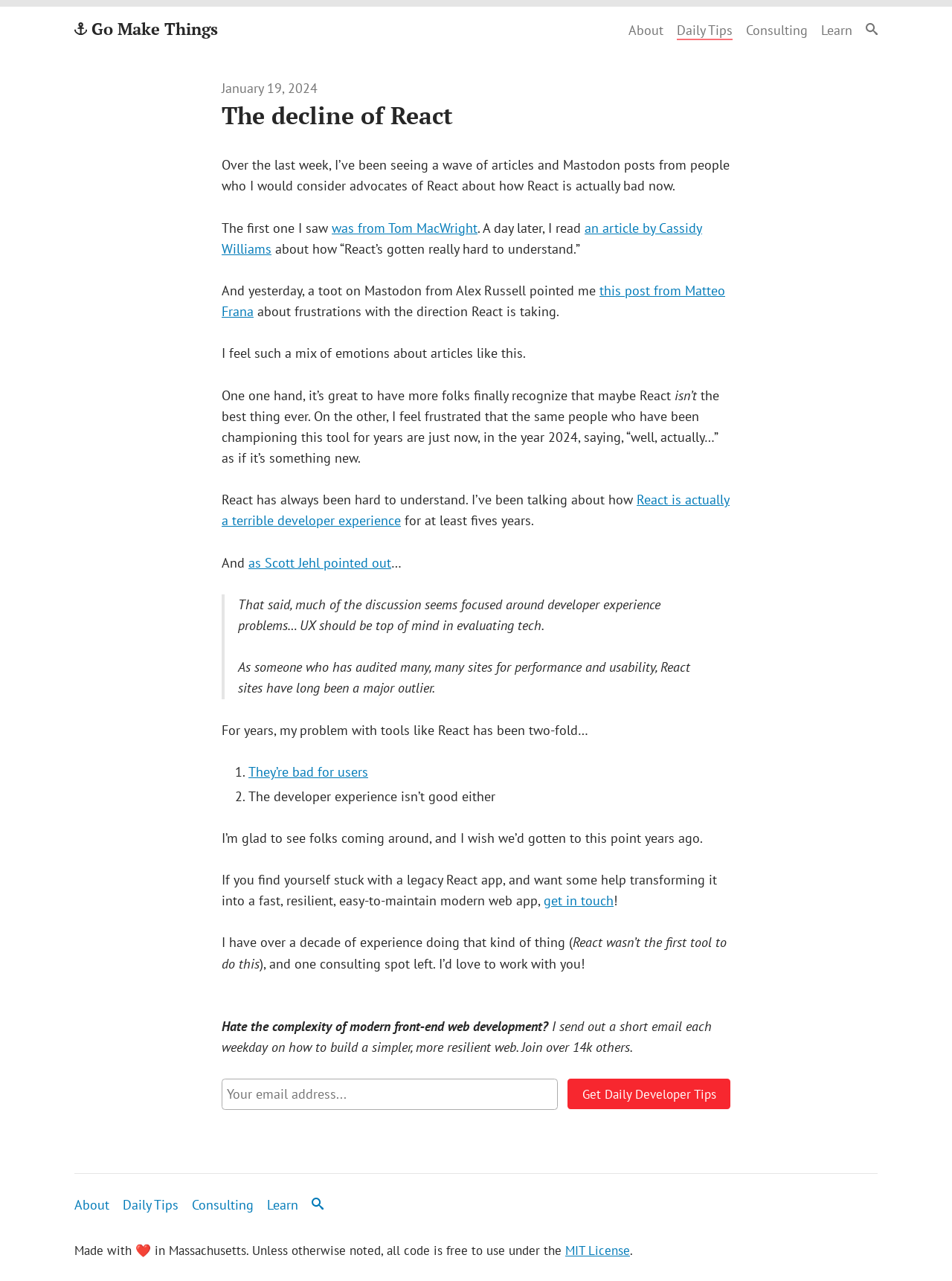Pinpoint the bounding box coordinates of the element that must be clicked to accomplish the following instruction: "Enter email address to get Daily Developer Tips emails". The coordinates should be in the format of four float numbers between 0 and 1, i.e., [left, top, right, bottom].

[0.233, 0.842, 0.586, 0.866]